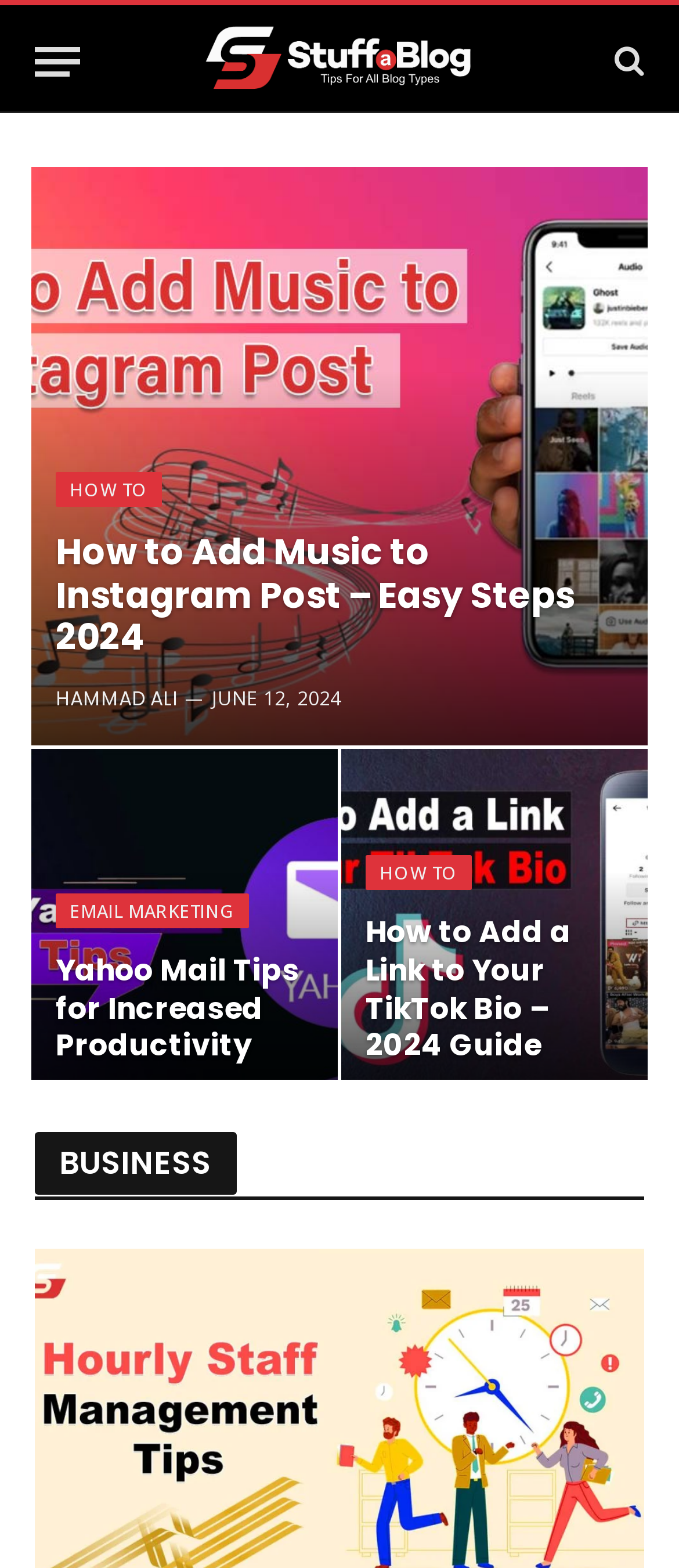Please identify the bounding box coordinates of the area I need to click to accomplish the following instruction: "Learn how to add a link to your TikTok bio".

[0.503, 0.478, 0.954, 0.7]